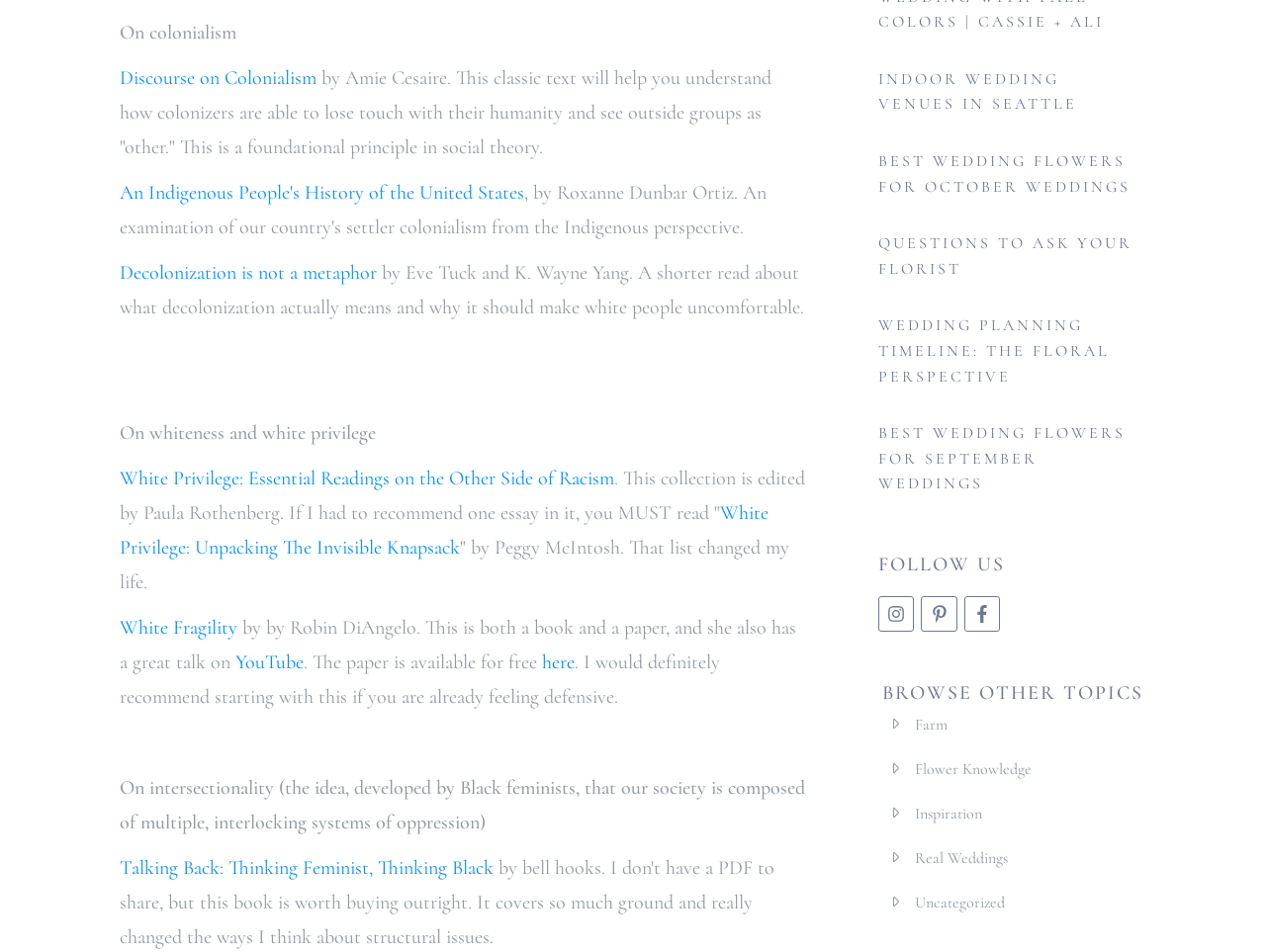What is the main topic of the webpage?
Answer the question with a detailed and thorough explanation.

Based on the webpage content, I can see that the webpage is discussing various topics related to wedding planning, such as indoor wedding venues, wedding flowers, and wedding planning timelines. The webpage also has a section for browsing other topics, which further supports the idea that the main topic of the webpage is wedding planning.